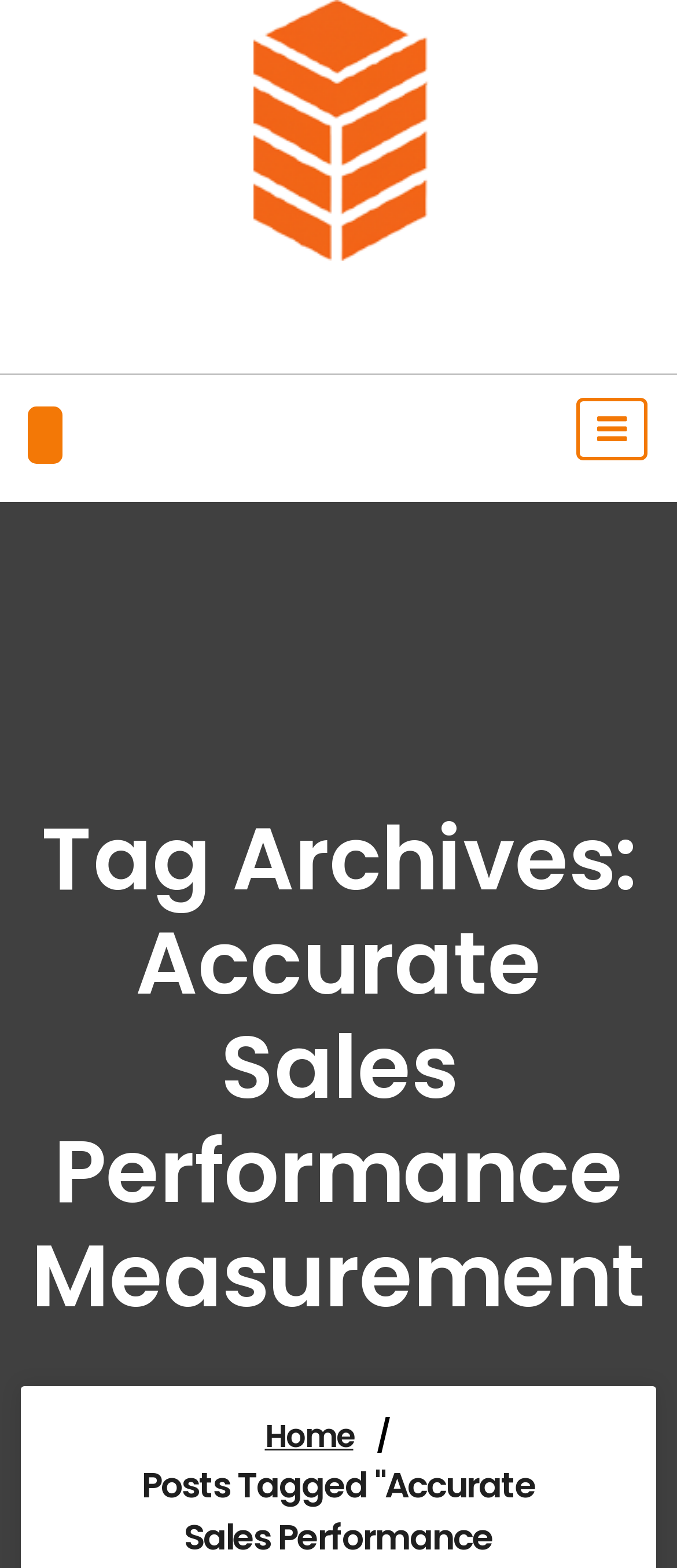Is there an image on the page?
Using the image, give a concise answer in the form of a single word or short phrase.

Yes